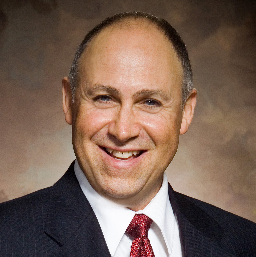What is the background of the image? Based on the screenshot, please respond with a single word or phrase.

Softly blurred